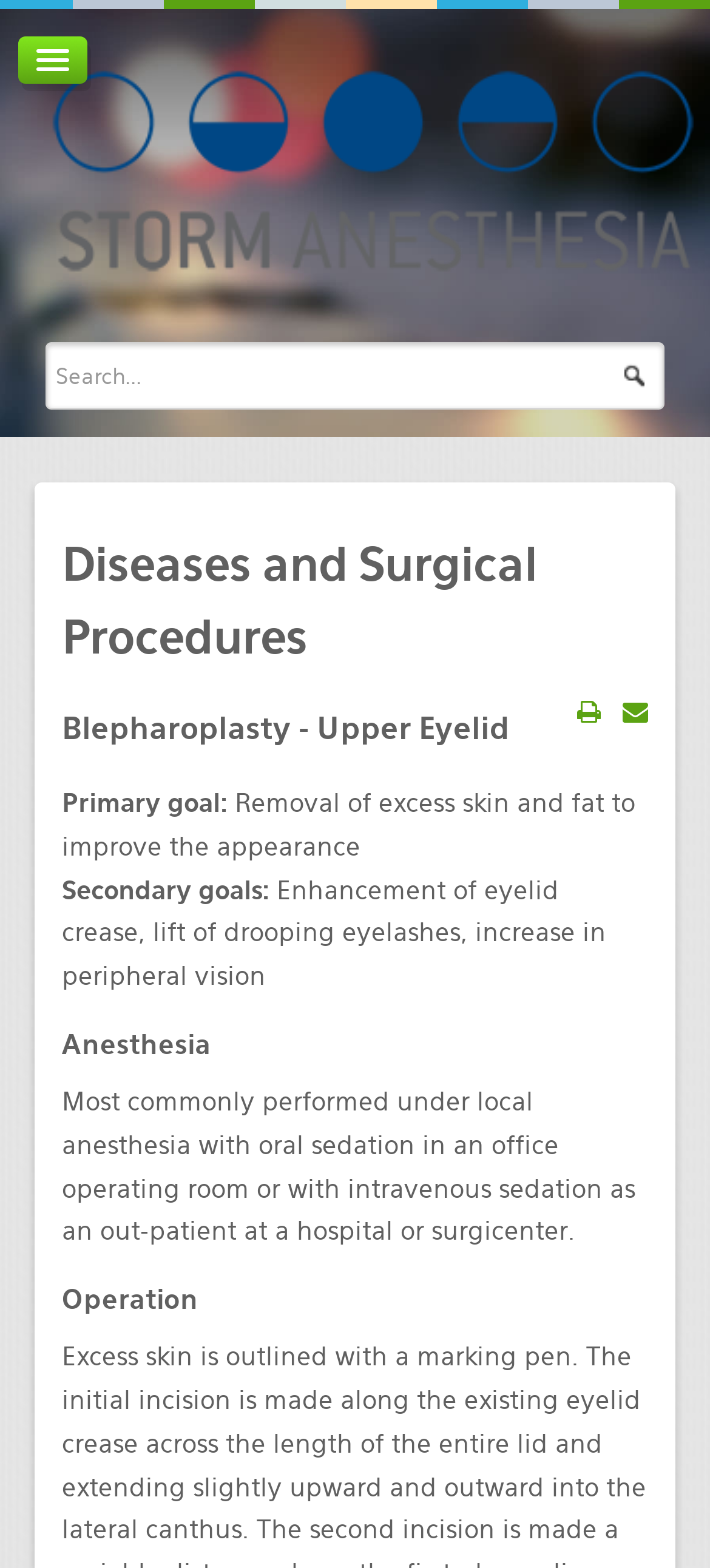Determine the bounding box coordinates of the area to click in order to meet this instruction: "Go to 'Courses' page".

[0.166, 0.244, 0.831, 0.283]